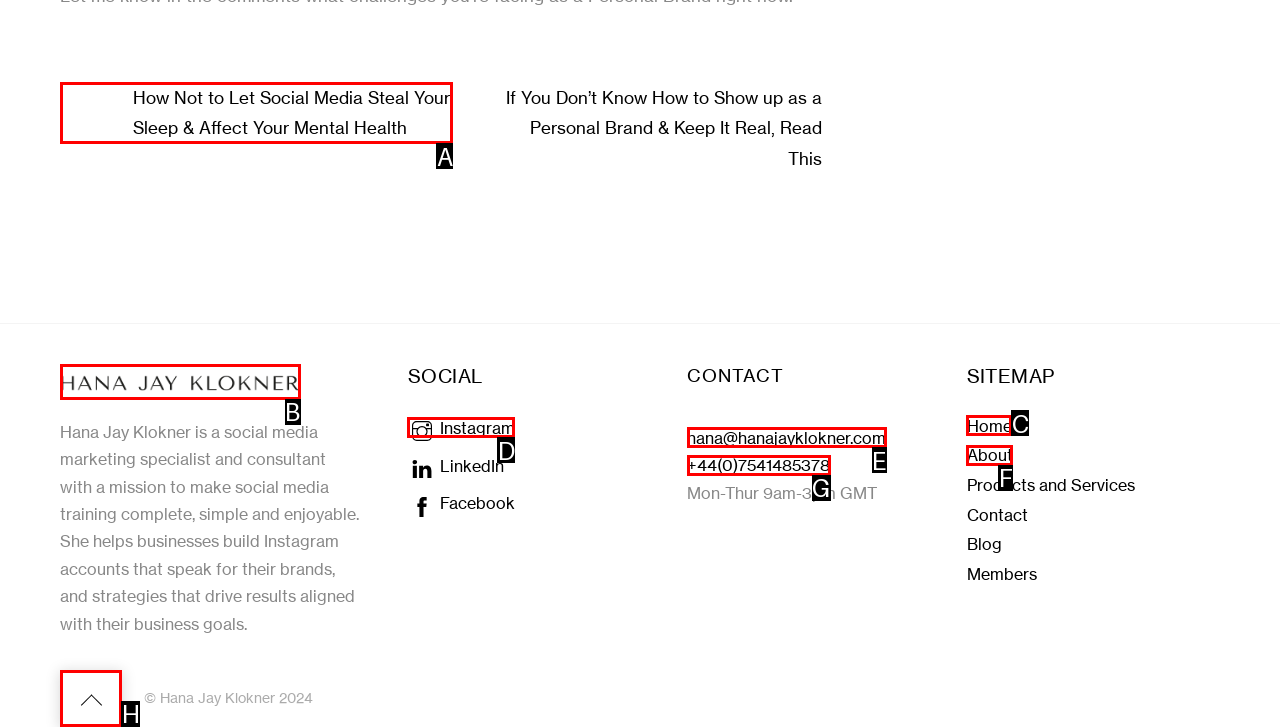Given the task: Return to the top of the page, tell me which HTML element to click on.
Answer with the letter of the correct option from the given choices.

H